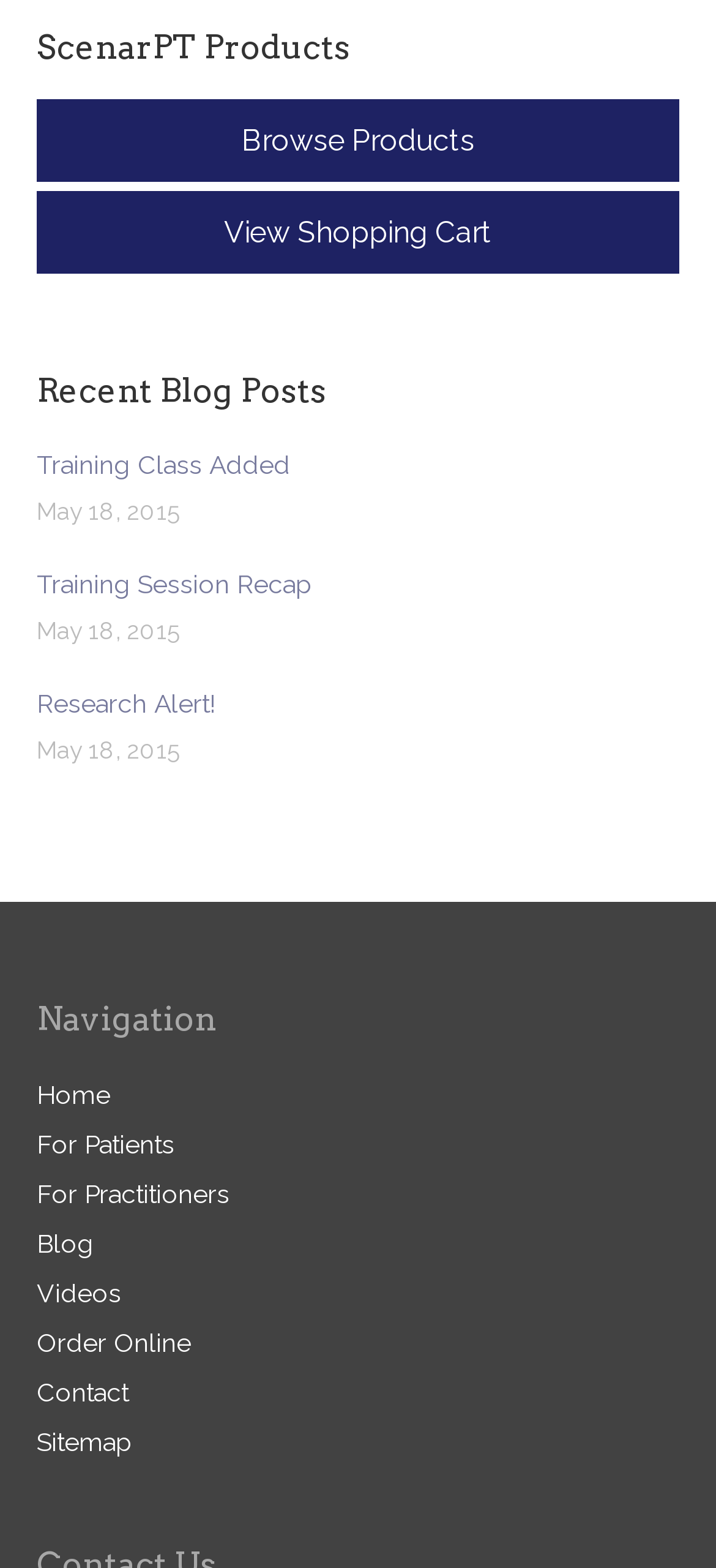Please specify the bounding box coordinates of the element that should be clicked to execute the given instruction: 'Call the phone number'. Ensure the coordinates are four float numbers between 0 and 1, expressed as [left, top, right, bottom].

None